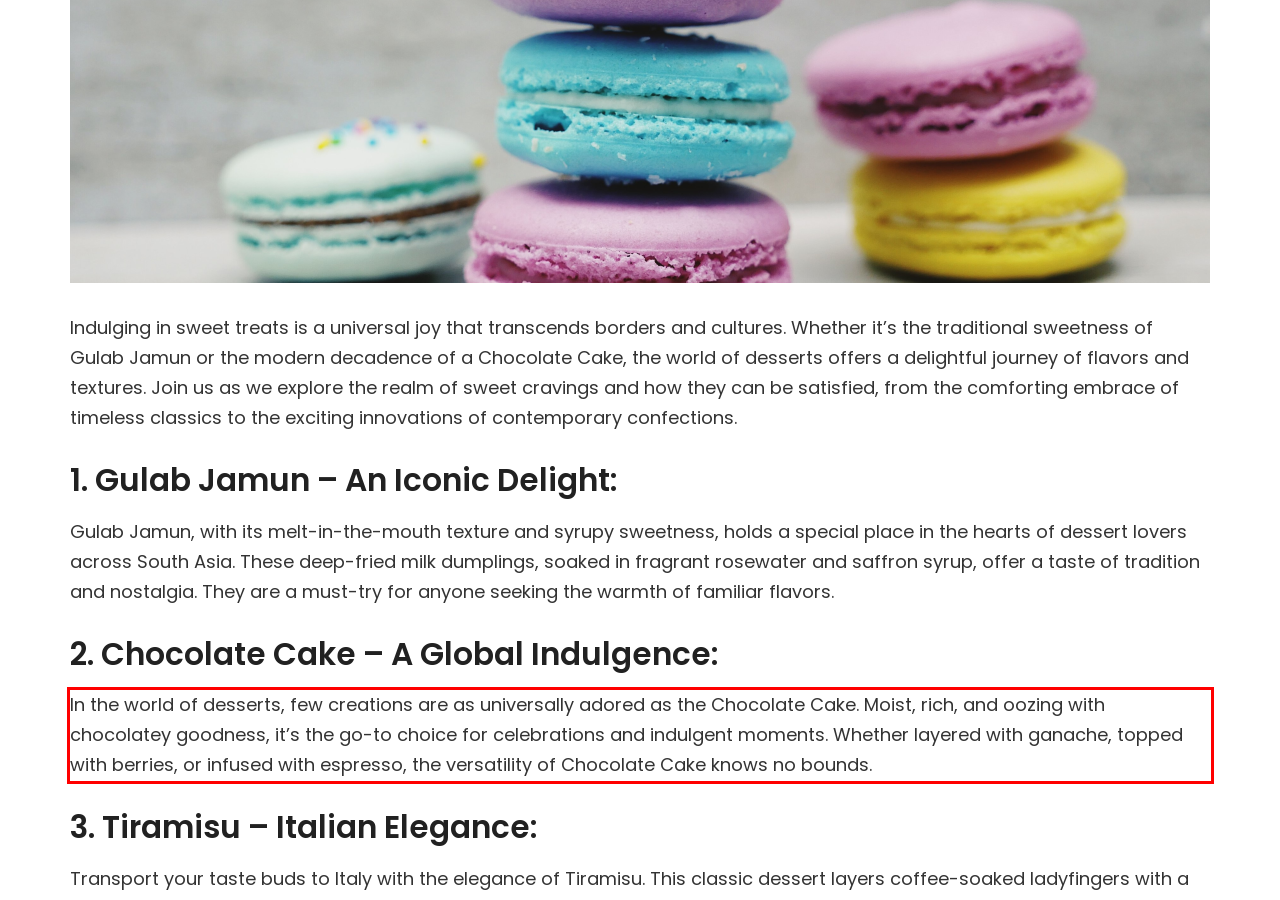Review the webpage screenshot provided, and perform OCR to extract the text from the red bounding box.

In the world of desserts, few creations are as universally adored as the Chocolate Cake. Moist, rich, and oozing with chocolatey goodness, it’s the go-to choice for celebrations and indulgent moments. Whether layered with ganache, topped with berries, or infused with espresso, the versatility of Chocolate Cake knows no bounds.